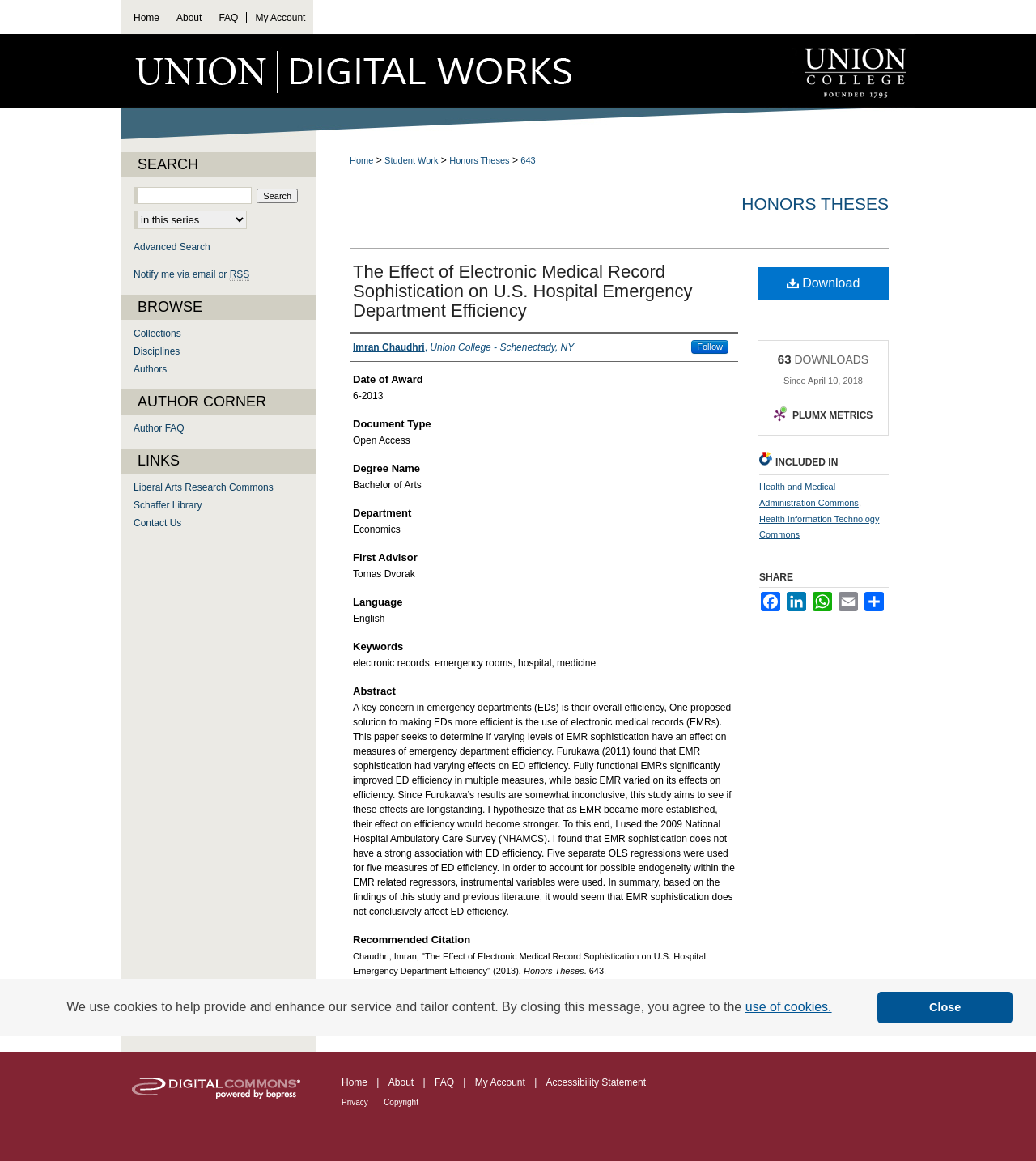Determine the bounding box coordinates for the clickable element to execute this instruction: "Click the 'Menu' link". Provide the coordinates as four float numbers between 0 and 1, i.e., [left, top, right, bottom].

[0.953, 0.0, 1.0, 0.035]